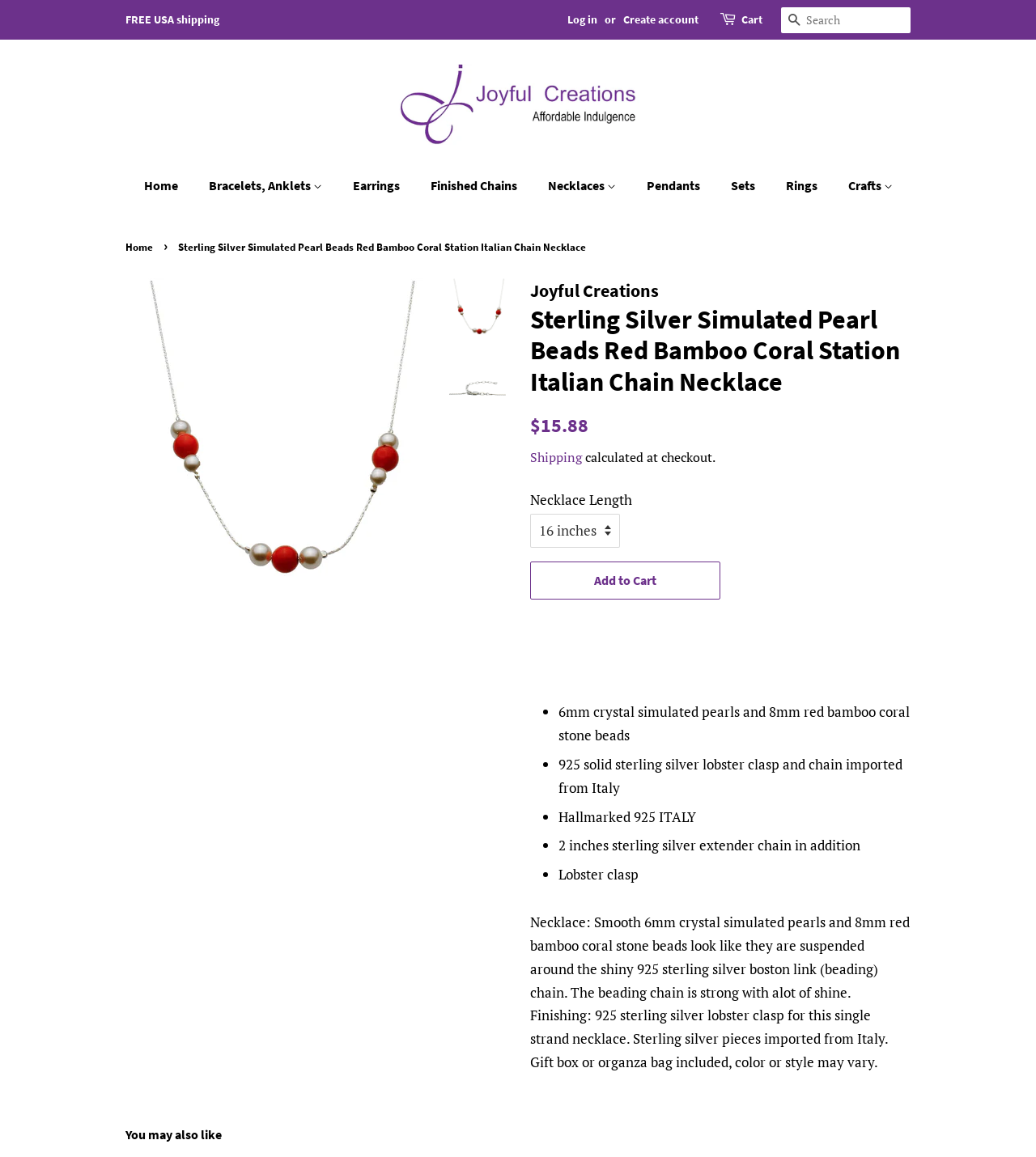Bounding box coordinates are given in the format (top-left x, top-left y, bottom-right x, bottom-right y). All values should be floating point numbers between 0 and 1. Provide the bounding box coordinate for the UI element described as: Home

[0.139, 0.146, 0.187, 0.175]